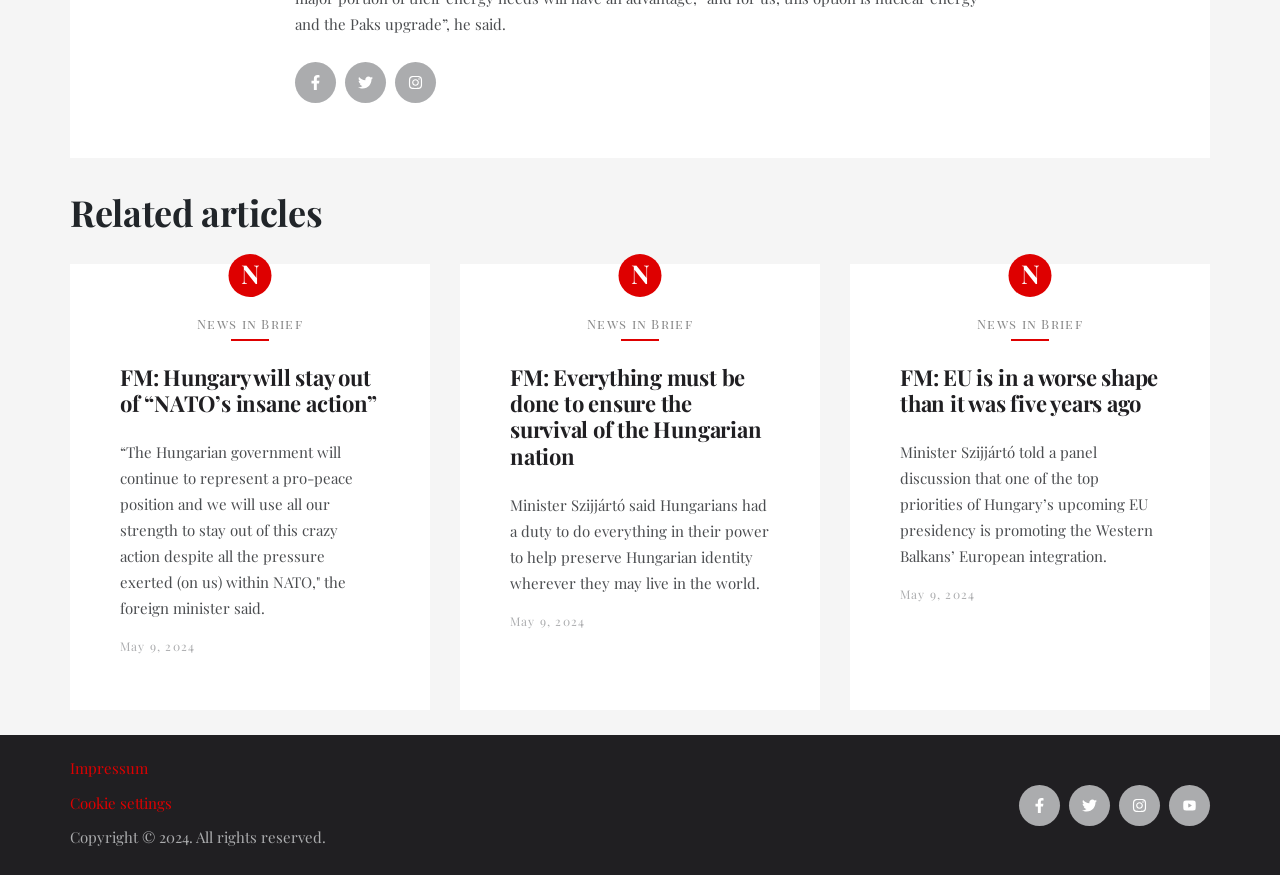Please specify the bounding box coordinates of the area that should be clicked to accomplish the following instruction: "View the article 'FM: EU is in a worse shape than it was five years ago'". The coordinates should consist of four float numbers between 0 and 1, i.e., [left, top, right, bottom].

[0.703, 0.416, 0.906, 0.493]